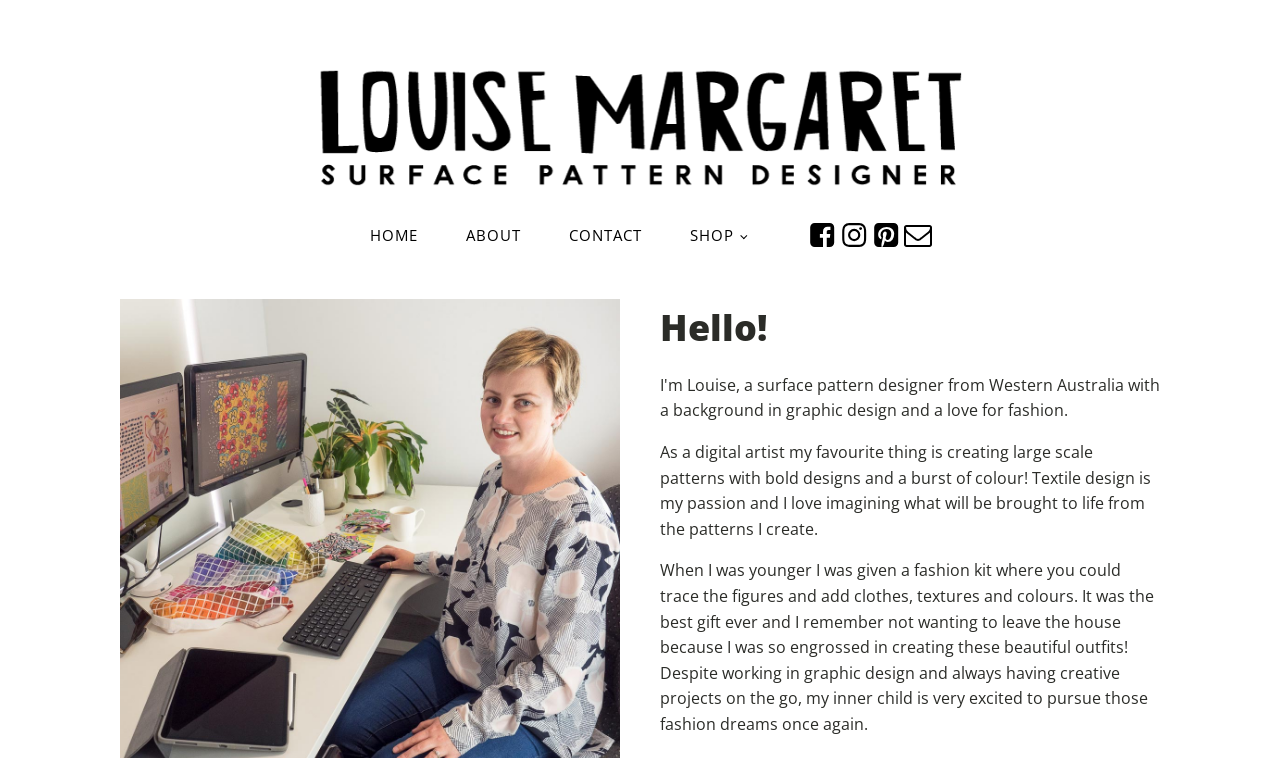What social media platforms are linked on the webpage?
Please answer using one word or phrase, based on the screenshot.

Facebook, Instagram, Pinterest